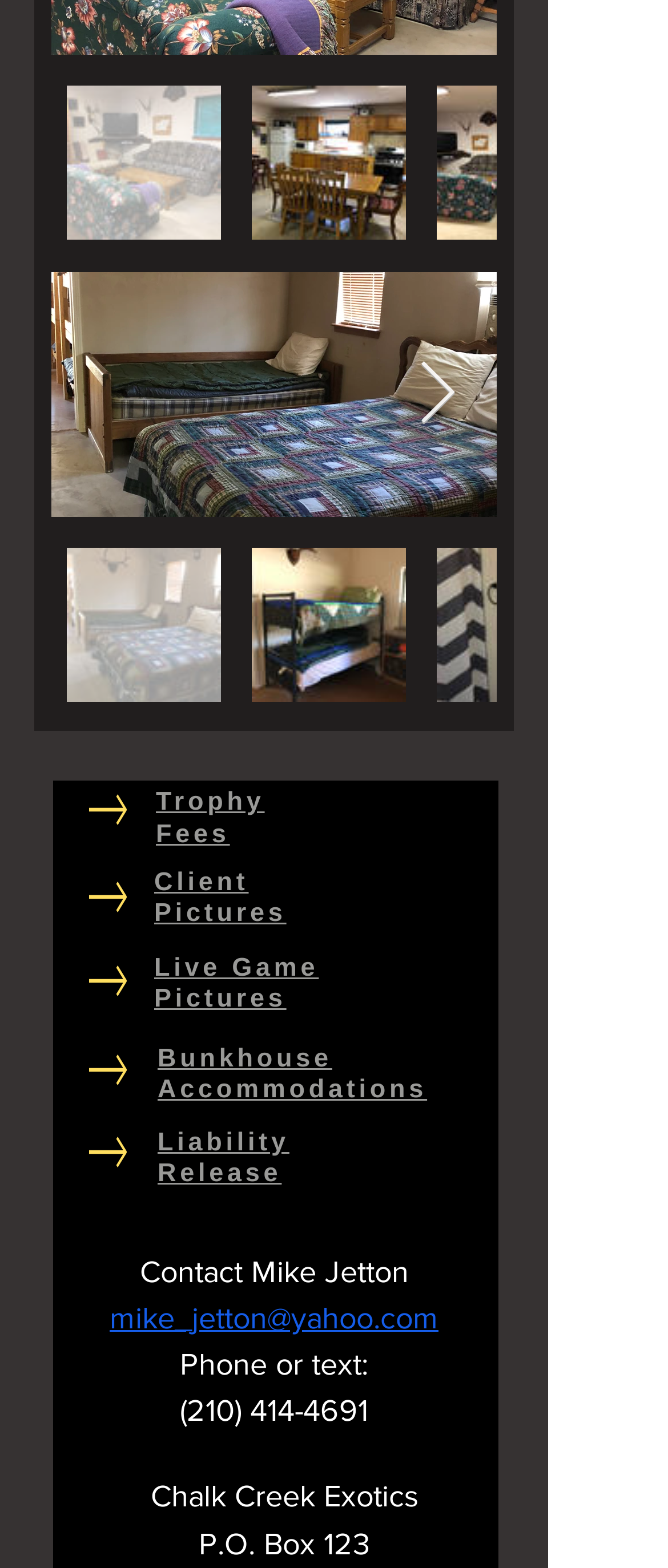Please identify the bounding box coordinates of the clickable element to fulfill the following instruction: "Go to 'Client Pictures'". The coordinates should be four float numbers between 0 and 1, i.e., [left, top, right, bottom].

[0.231, 0.552, 0.429, 0.591]